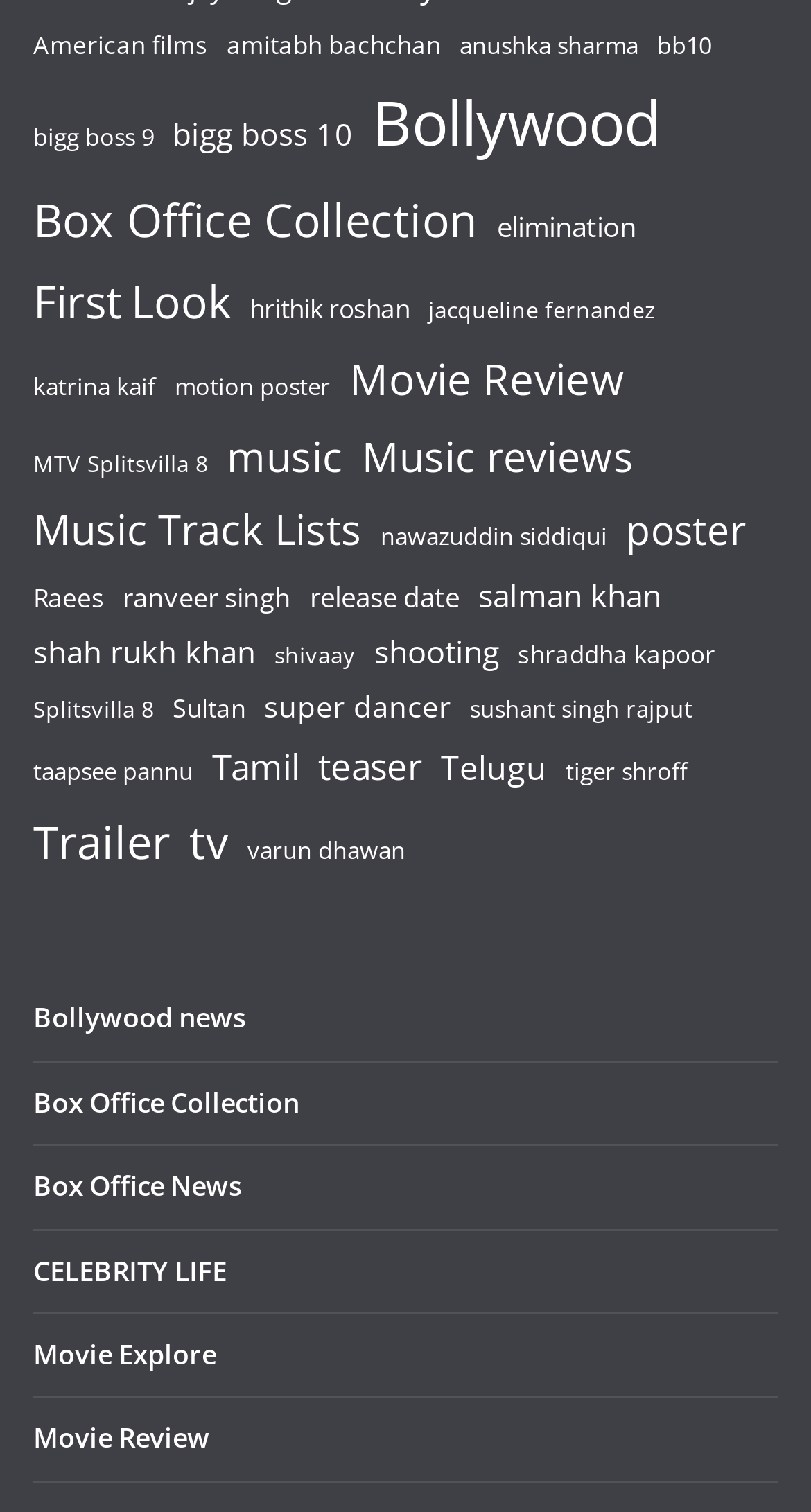Please determine the bounding box coordinates of the area that needs to be clicked to complete this task: 'Click on Bollywood news'. The coordinates must be four float numbers between 0 and 1, formatted as [left, top, right, bottom].

[0.041, 0.661, 0.303, 0.685]